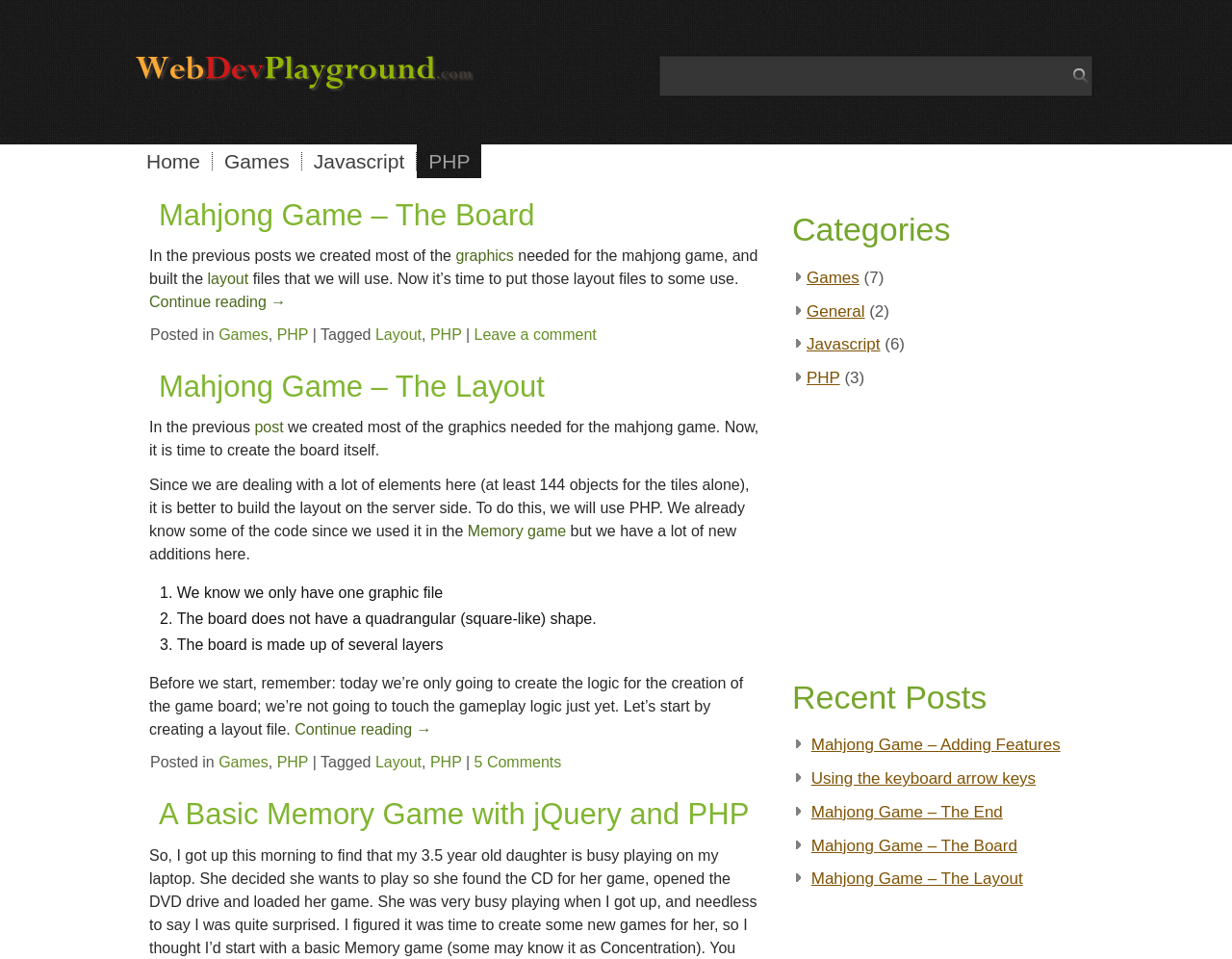Please identify the bounding box coordinates of the element's region that should be clicked to execute the following instruction: "Read the 'Mahjong Game – The Board' article". The bounding box coordinates must be four float numbers between 0 and 1, i.e., [left, top, right, bottom].

[0.117, 0.196, 0.62, 0.365]